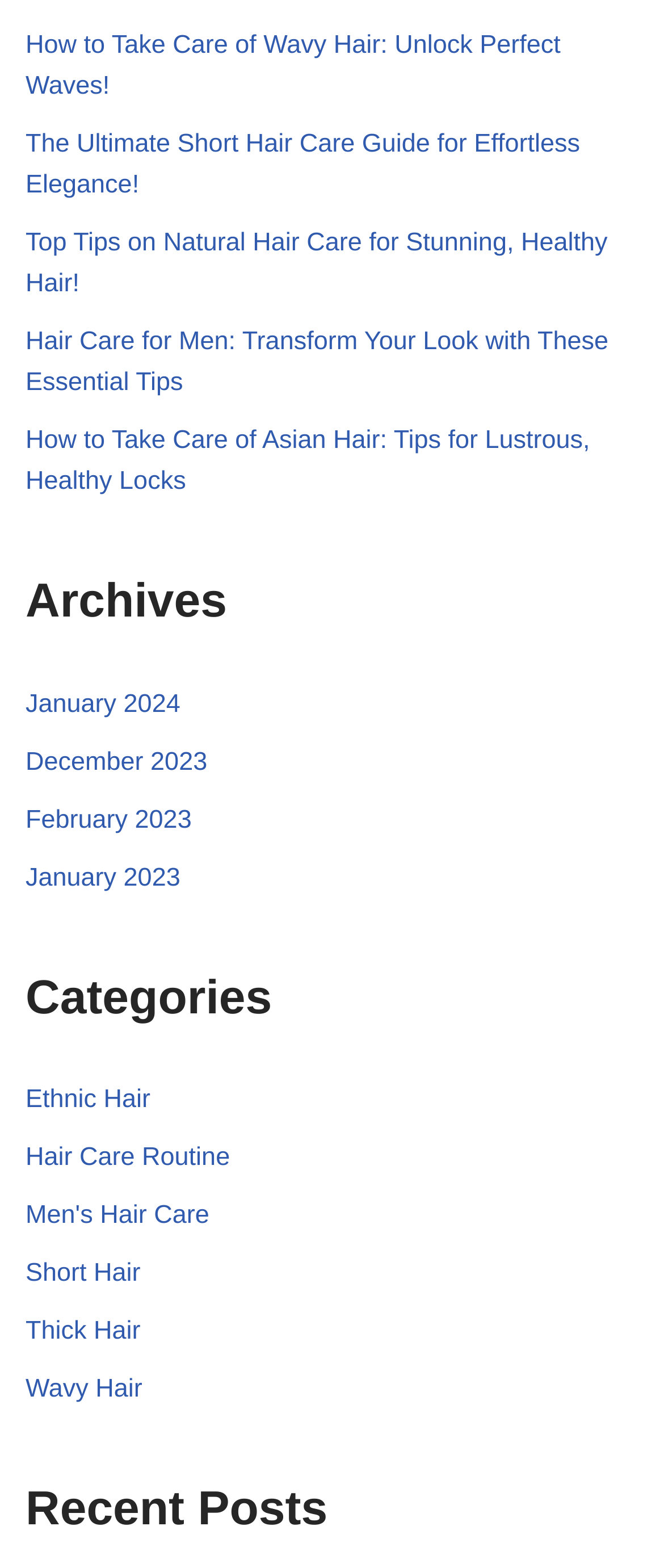Please find the bounding box coordinates of the element that must be clicked to perform the given instruction: "visit Buffalo Creative Group website". The coordinates should be four float numbers from 0 to 1, i.e., [left, top, right, bottom].

None